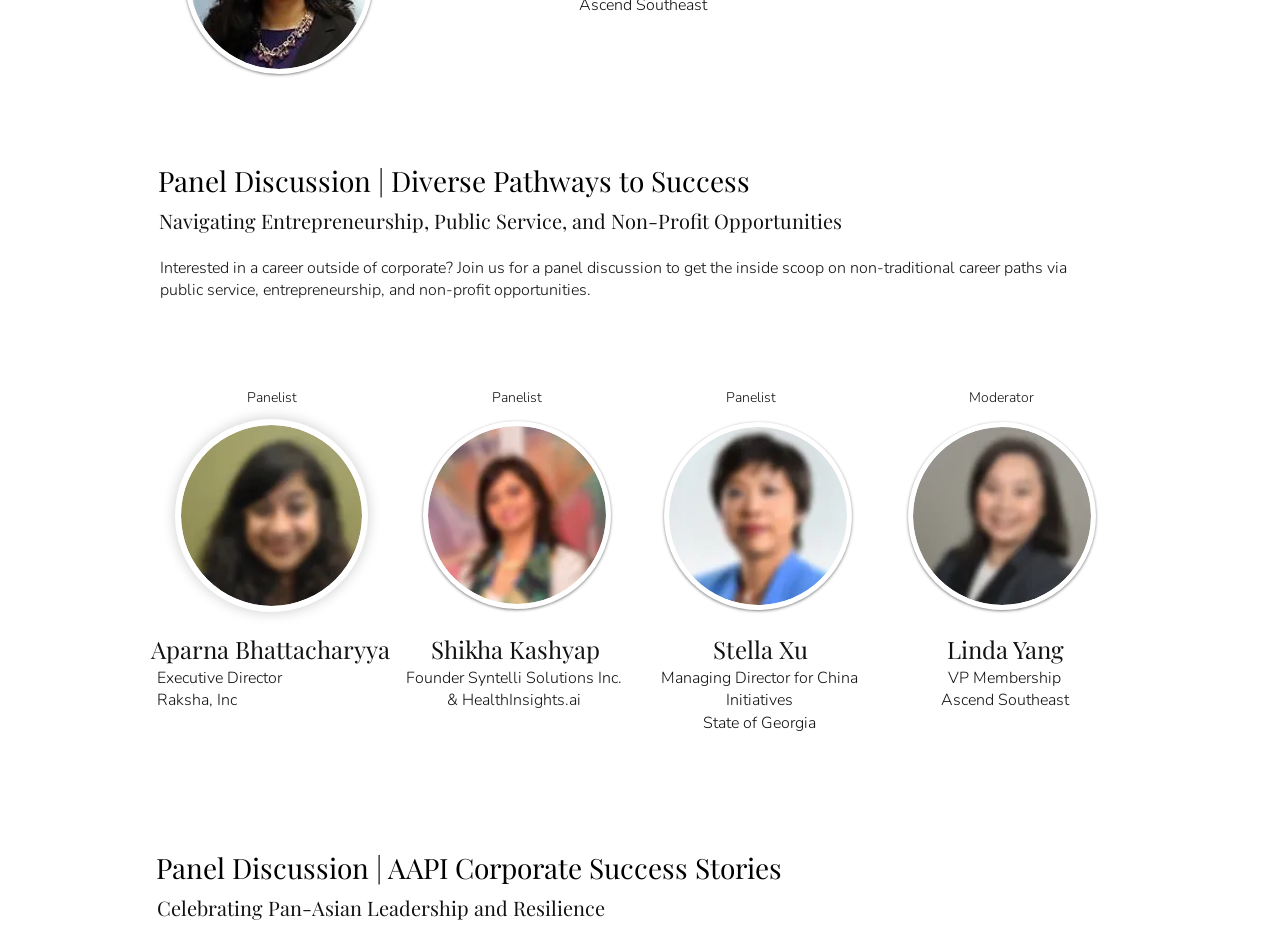Can you find the bounding box coordinates for the element to click on to achieve the instruction: "Read about the panel discussion on diverse pathways to success"?

[0.123, 0.174, 0.771, 0.216]